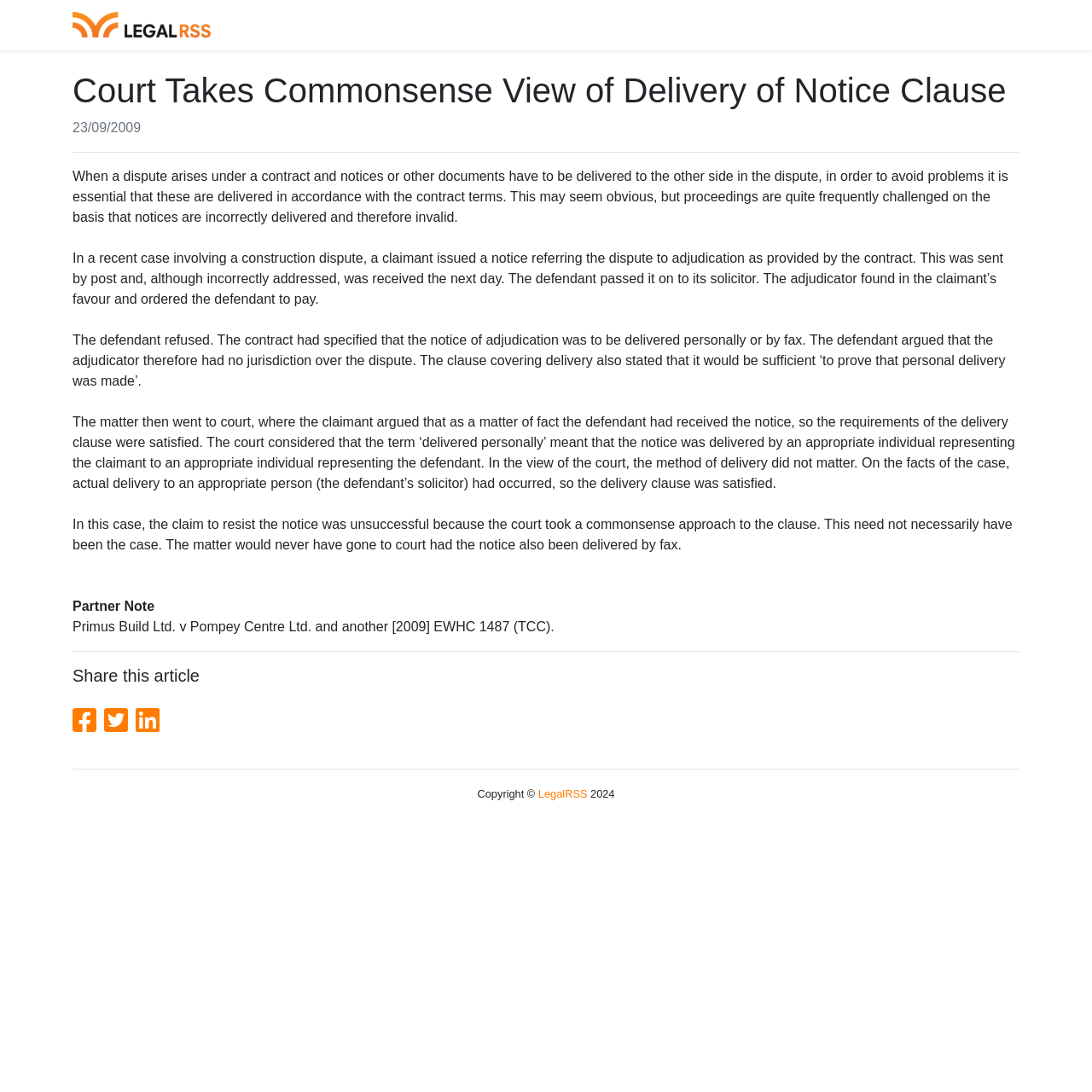Respond to the following question using a concise word or phrase: 
What is the name of the construction company involved in the dispute?

Primus Build Ltd.